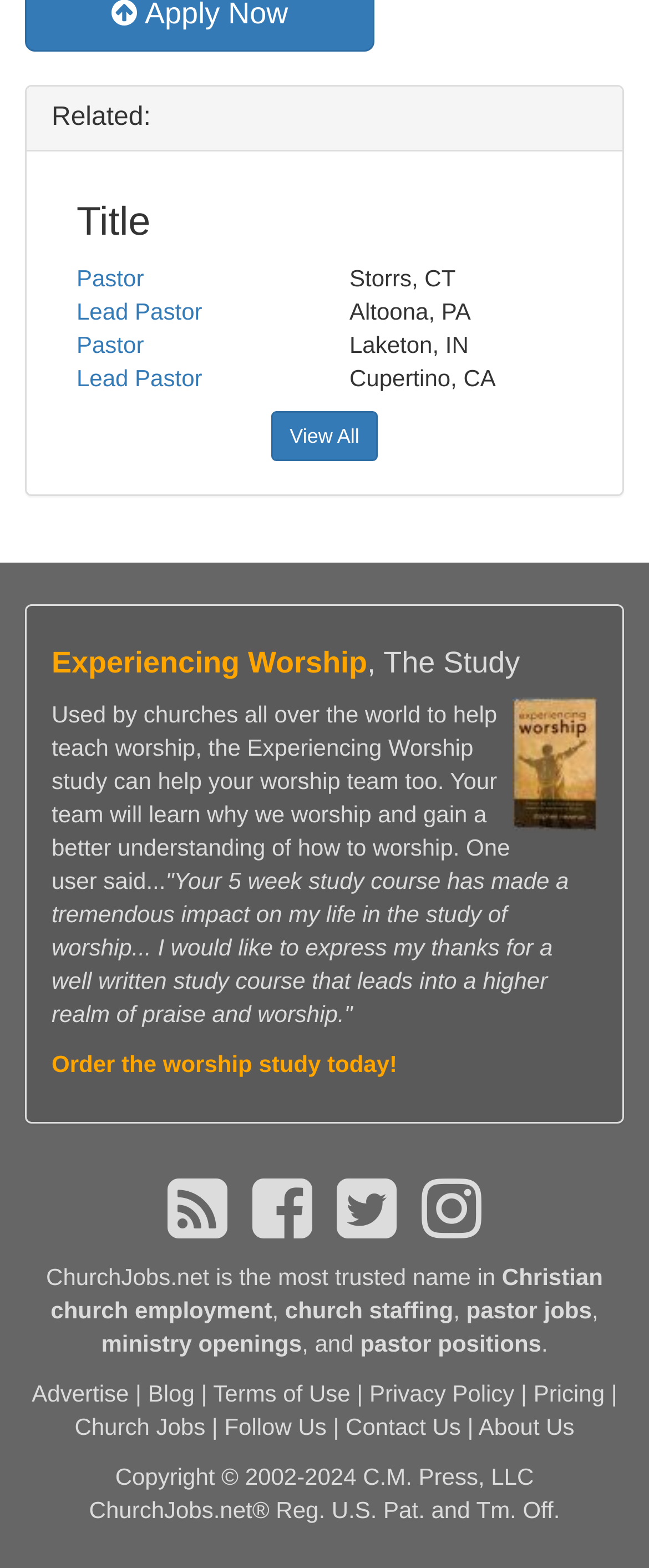Could you determine the bounding box coordinates of the clickable element to complete the instruction: "Follow Us"? Provide the coordinates as four float numbers between 0 and 1, i.e., [left, top, right, bottom].

[0.346, 0.901, 0.503, 0.918]